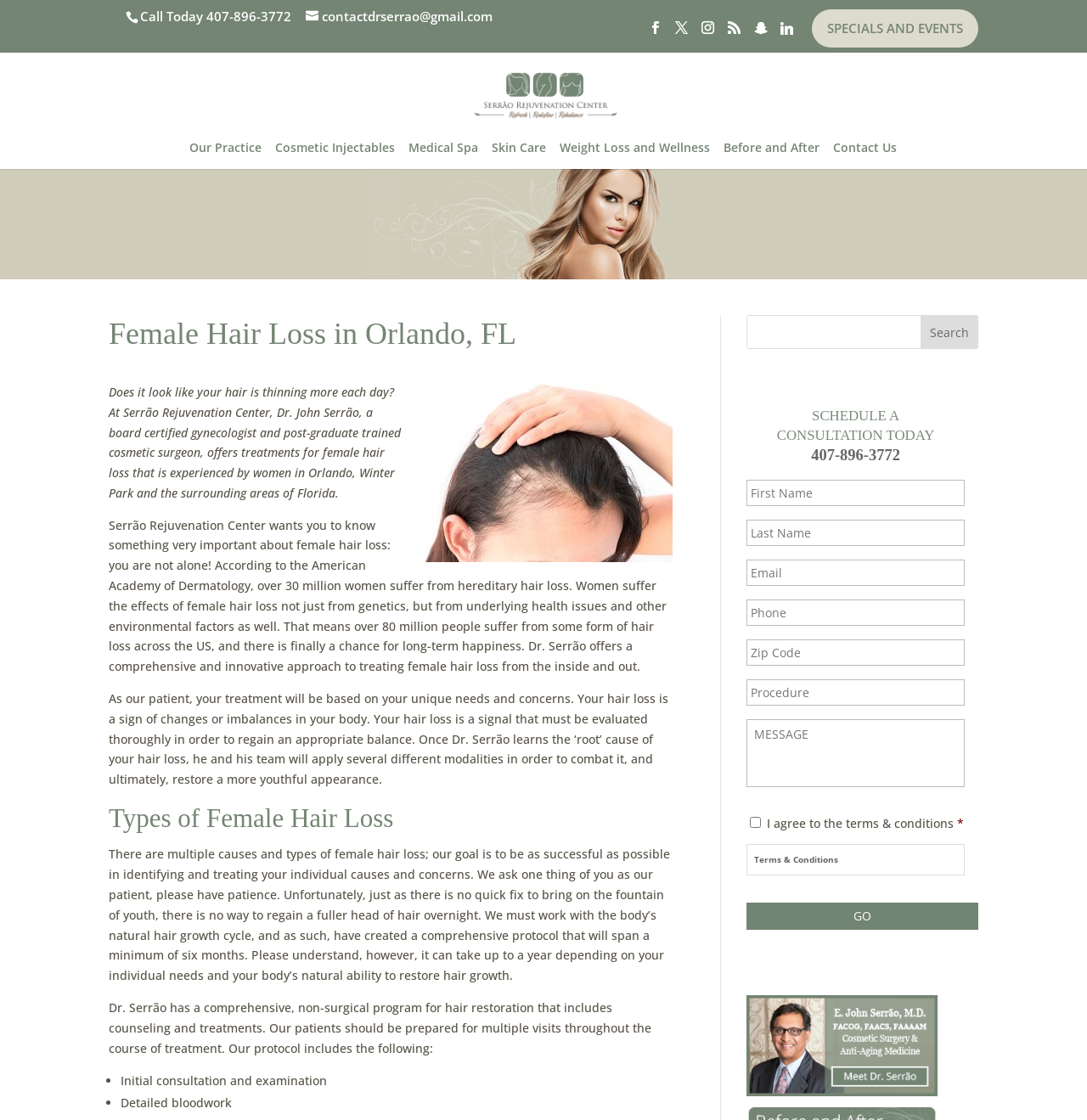Extract the main headline from the webpage and generate its text.

Female Hair Loss in Orlando, FL